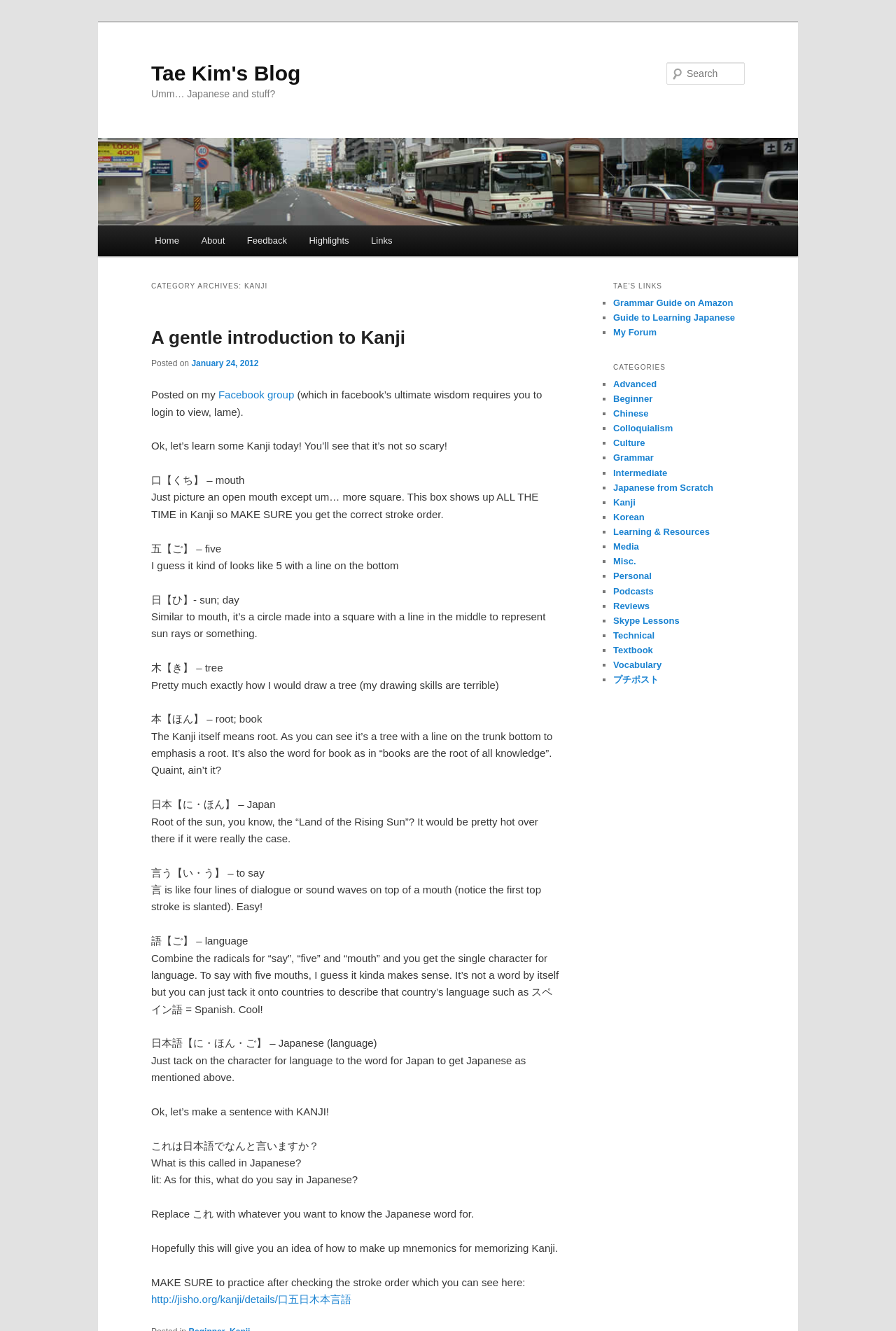Please give a one-word or short phrase response to the following question: 
What is the search function for on the webpage?

Search